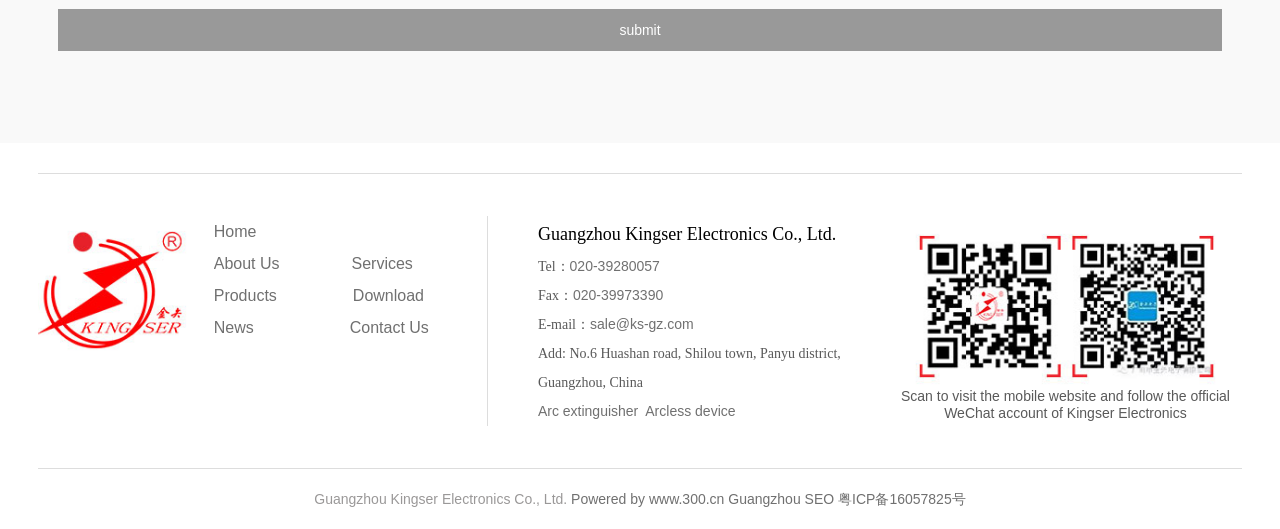Please specify the bounding box coordinates of the region to click in order to perform the following instruction: "Read the 'Early Political Career' section".

None